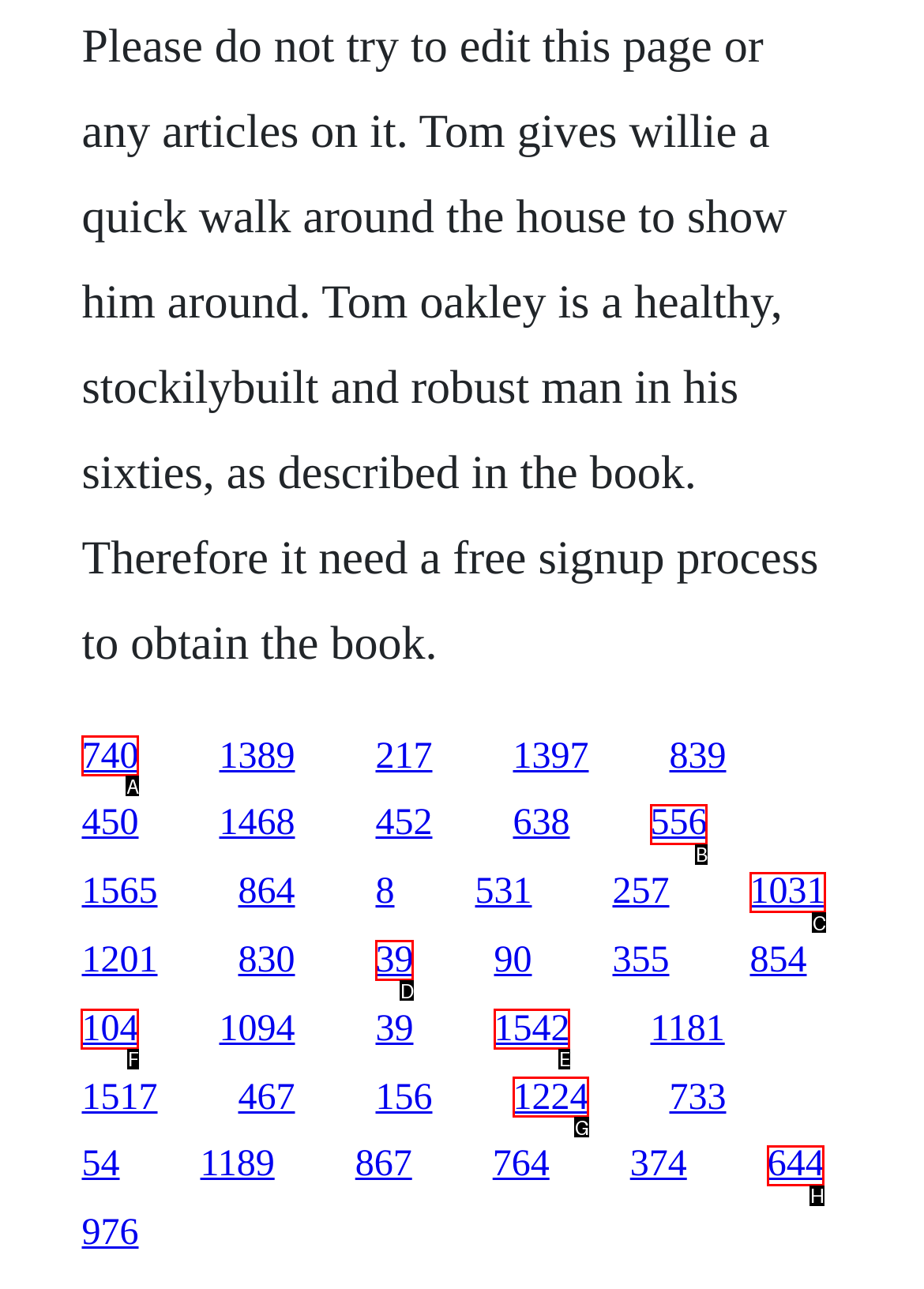Determine which HTML element should be clicked to carry out the following task: access the eleventh link Respond with the letter of the appropriate option.

F